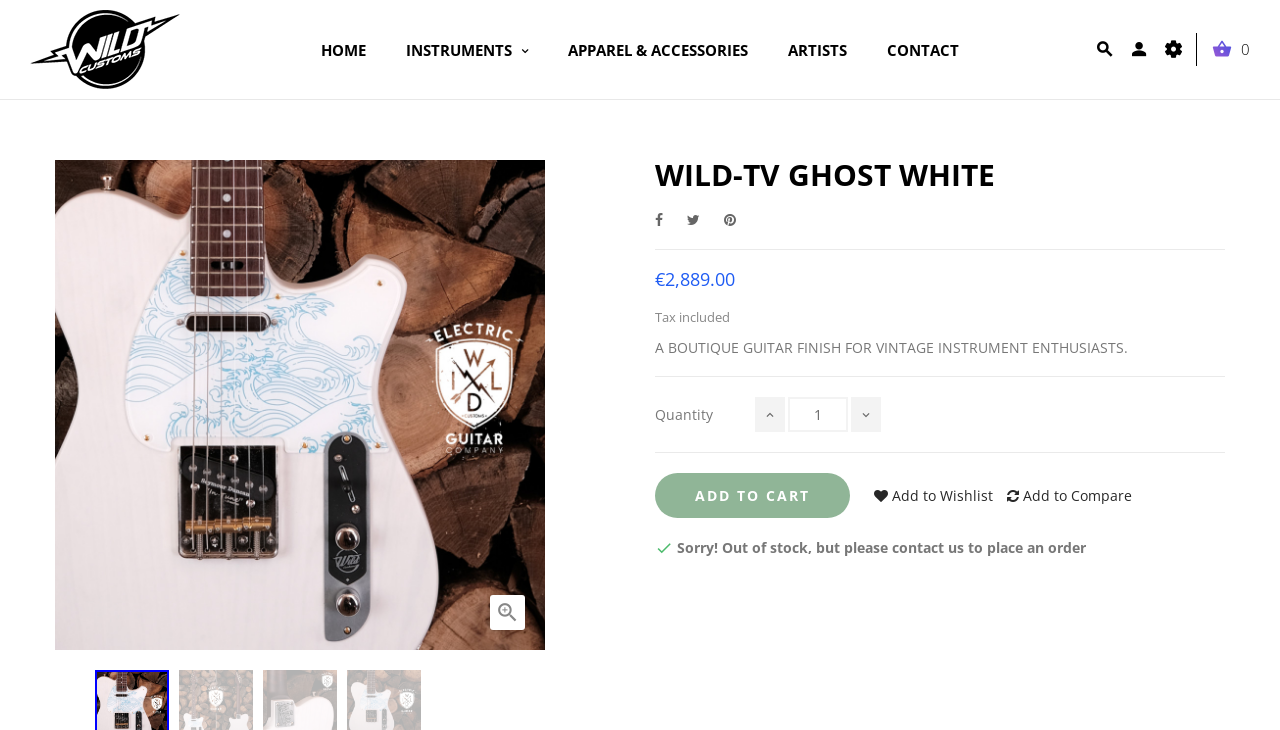Specify the bounding box coordinates of the area to click in order to execute this command: 'Change the quantity'. The coordinates should consist of four float numbers ranging from 0 to 1, and should be formatted as [left, top, right, bottom].

[0.616, 0.544, 0.662, 0.592]